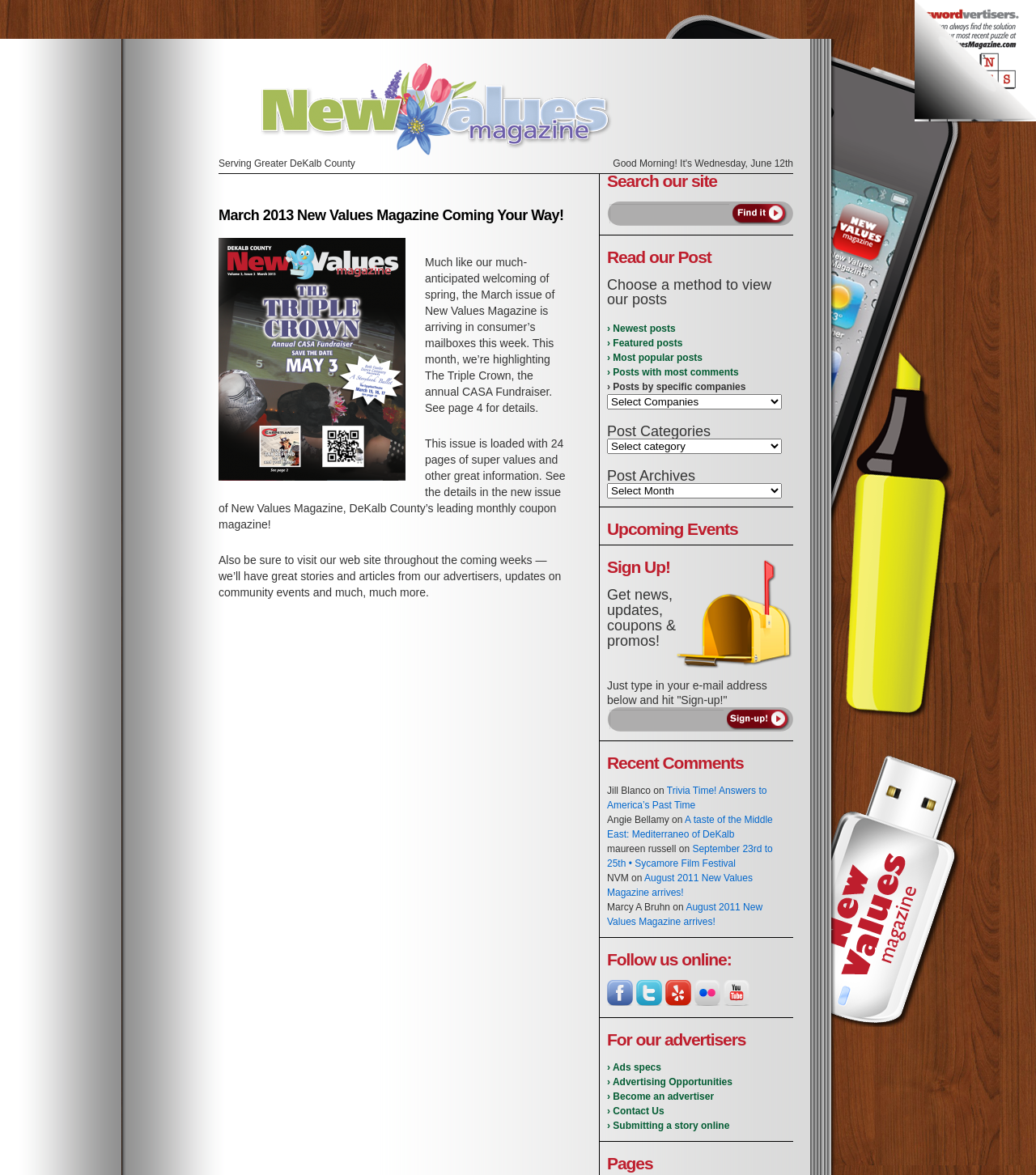Based on the element description: "› Become an advertiser", identify the bounding box coordinates for this UI element. The coordinates must be four float numbers between 0 and 1, listed as [left, top, right, bottom].

[0.586, 0.927, 0.766, 0.939]